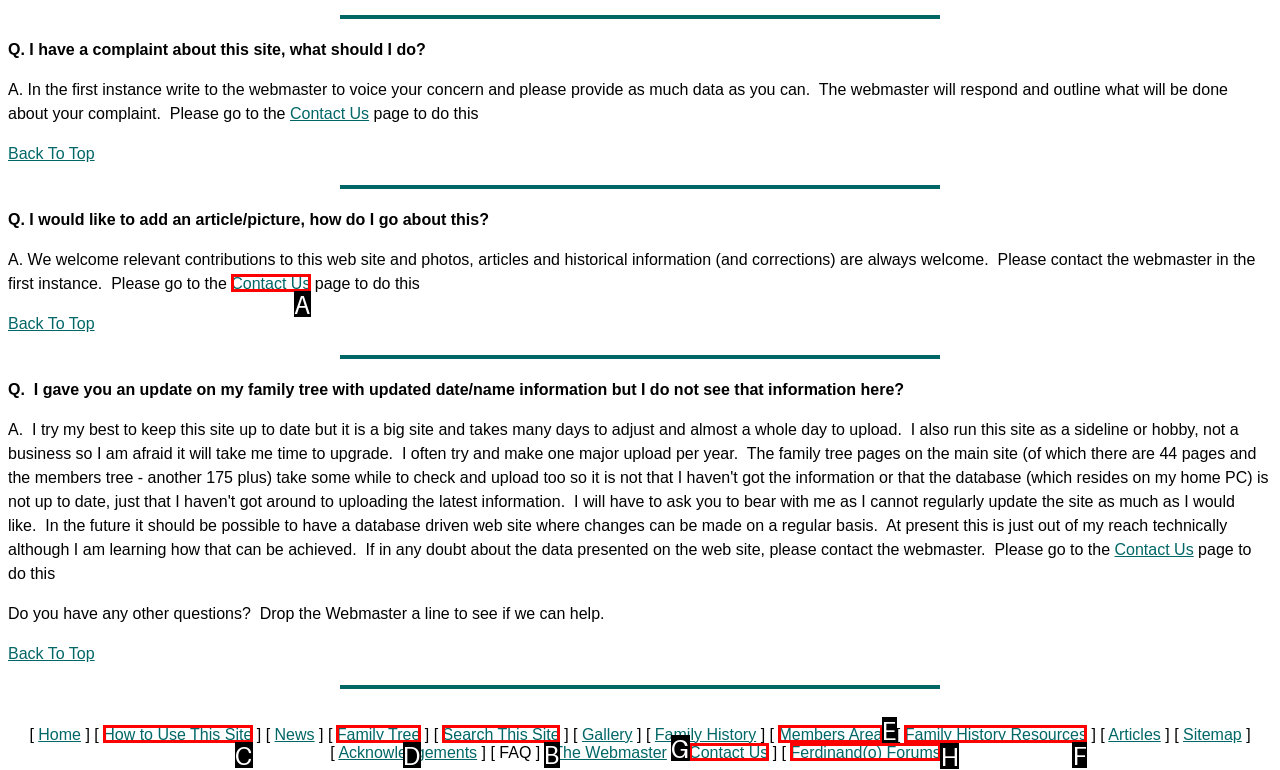Determine which HTML element I should select to execute the task: Search this site
Reply with the corresponding option's letter from the given choices directly.

B